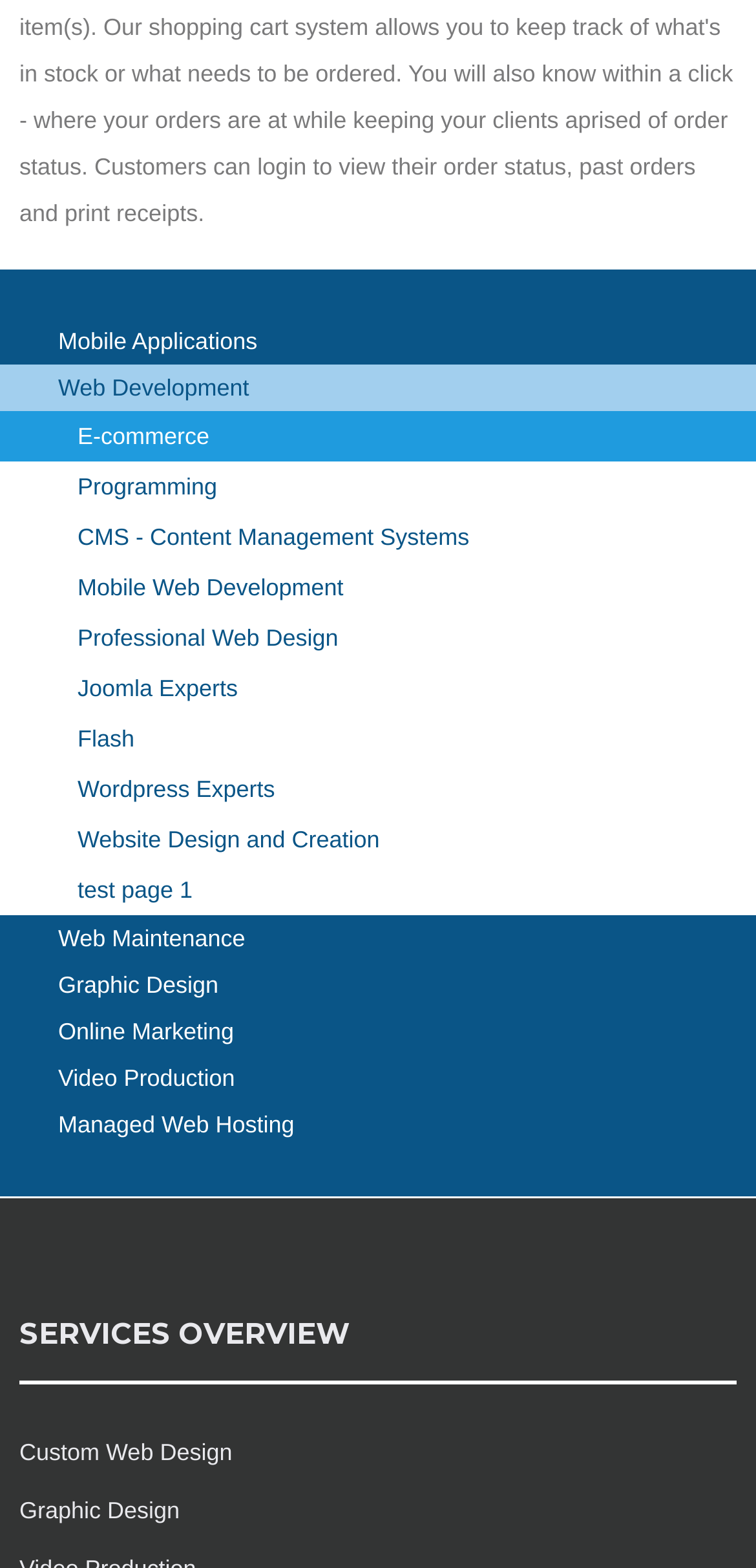What is the last service listed?
Utilize the image to construct a detailed and well-explained answer.

The last service listed is 'Video Production' which is a link element located at the bottom of the webpage with a bounding box coordinate of [0.0, 0.673, 1.0, 0.703].